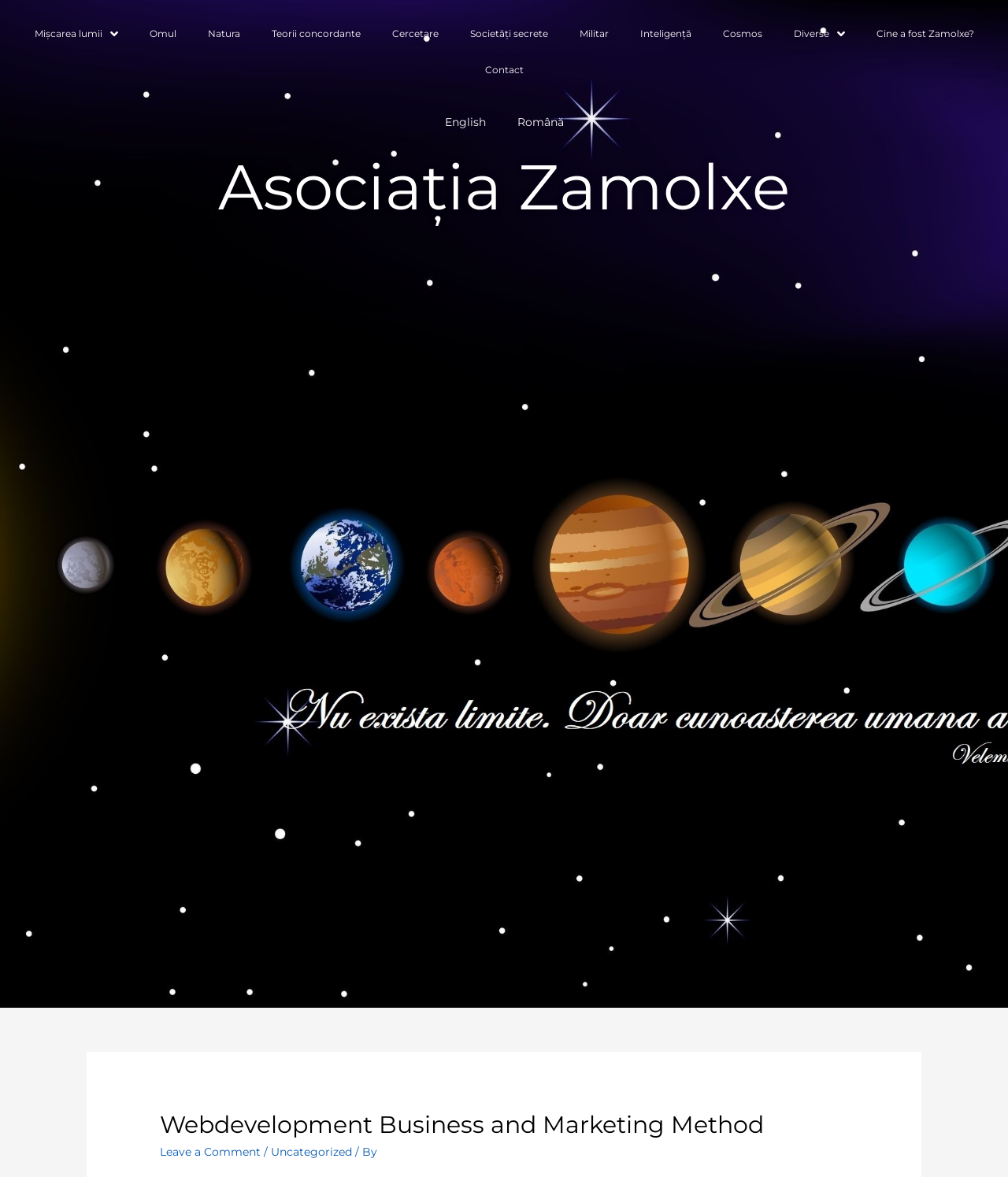Using the element description: "Societăți secrete", determine the bounding box coordinates for the specified UI element. The coordinates should be four float numbers between 0 and 1, [left, top, right, bottom].

[0.45, 0.013, 0.559, 0.044]